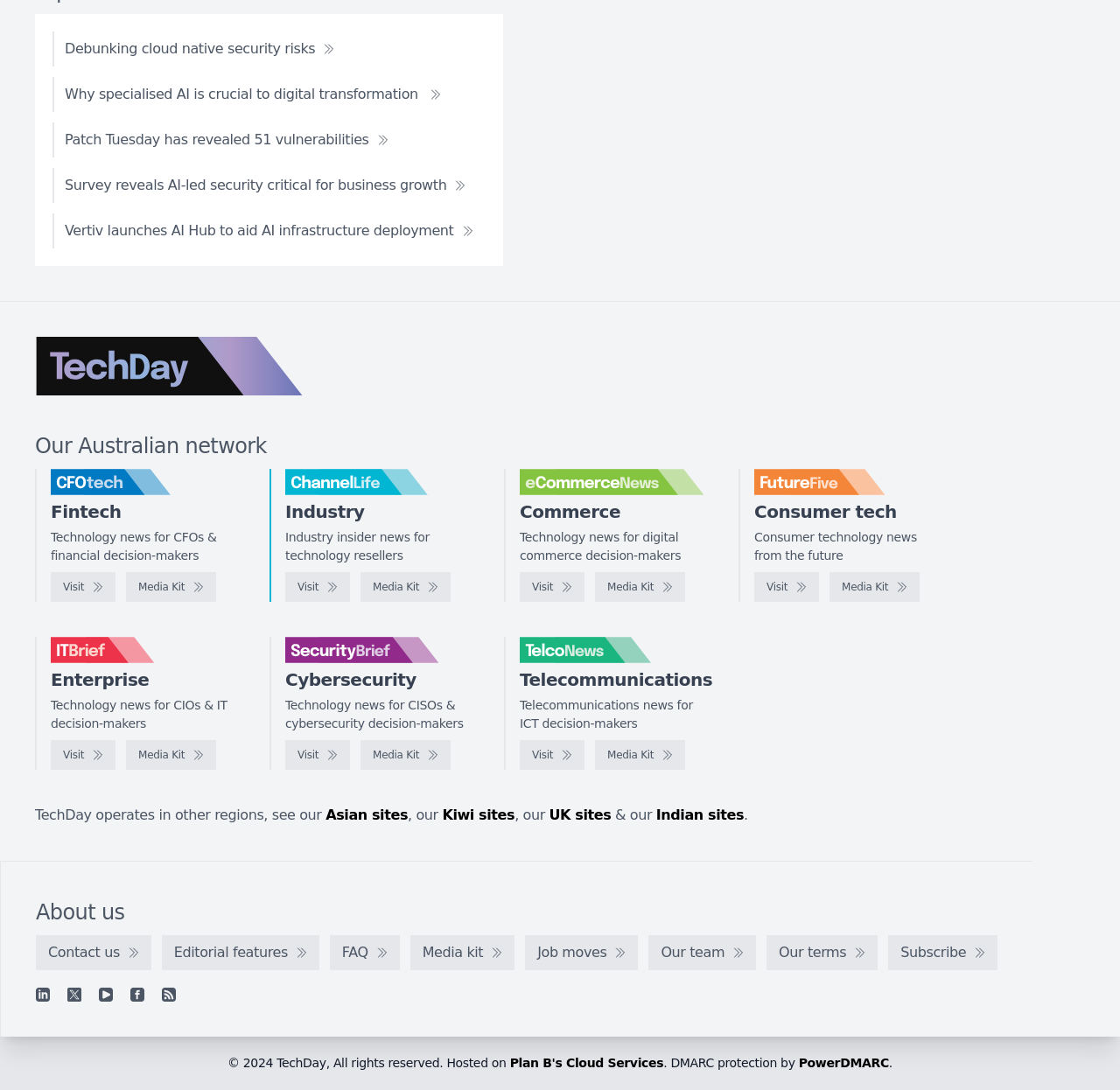Please identify the bounding box coordinates of the area that needs to be clicked to follow this instruction: "Click on the 'Visit' button for eCommerceNews".

[0.464, 0.525, 0.522, 0.552]